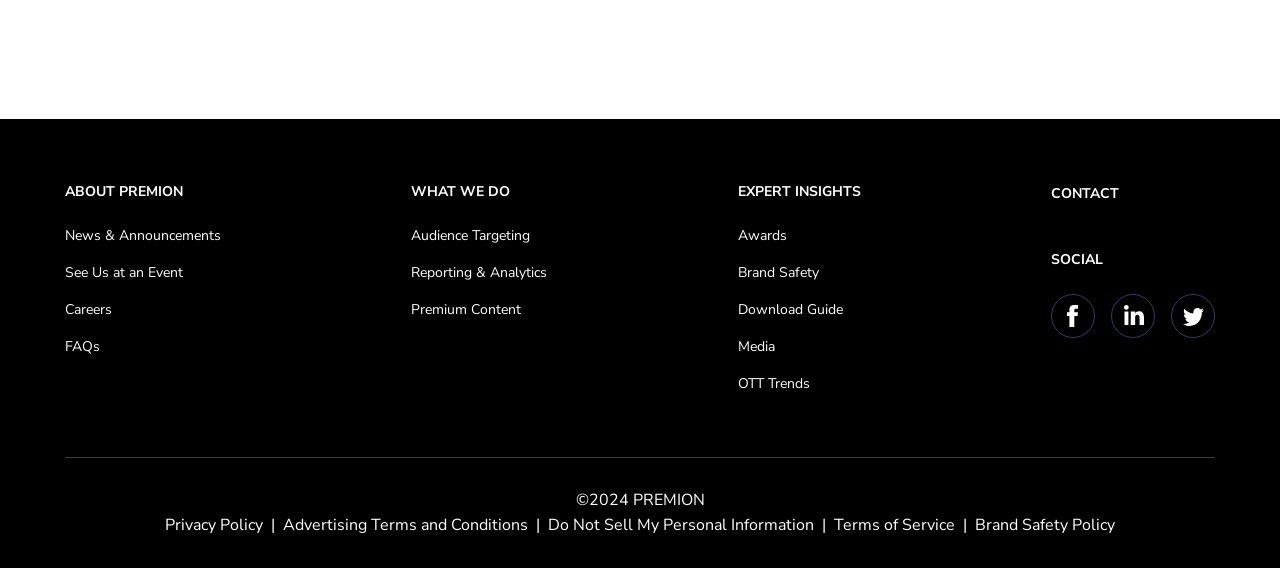Could you specify the bounding box coordinates for the clickable section to complete the following instruction: "View WHAT WE DO"?

[0.321, 0.323, 0.428, 0.355]